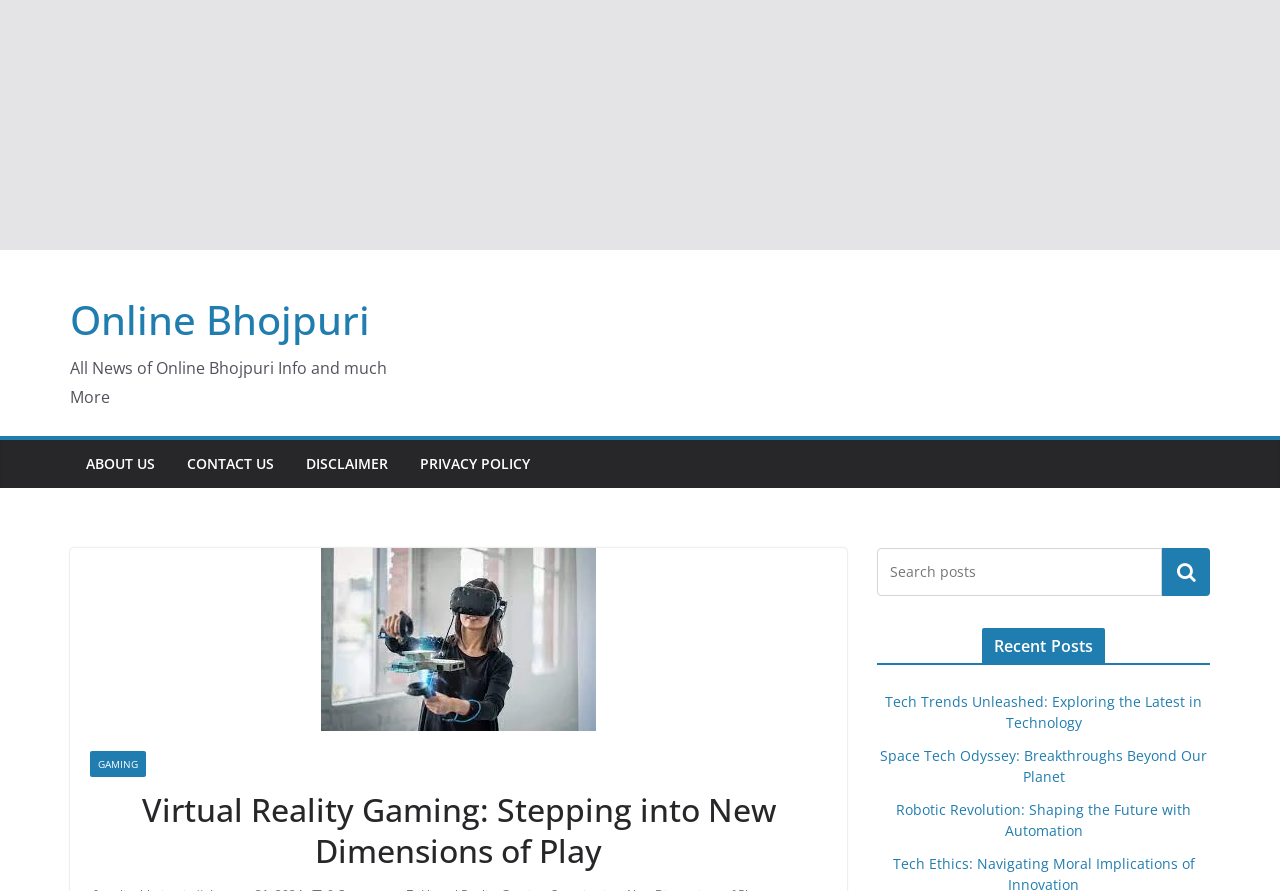Identify the title of the webpage and provide its text content.

Virtual Reality Gaming: Stepping into New Dimensions of Play